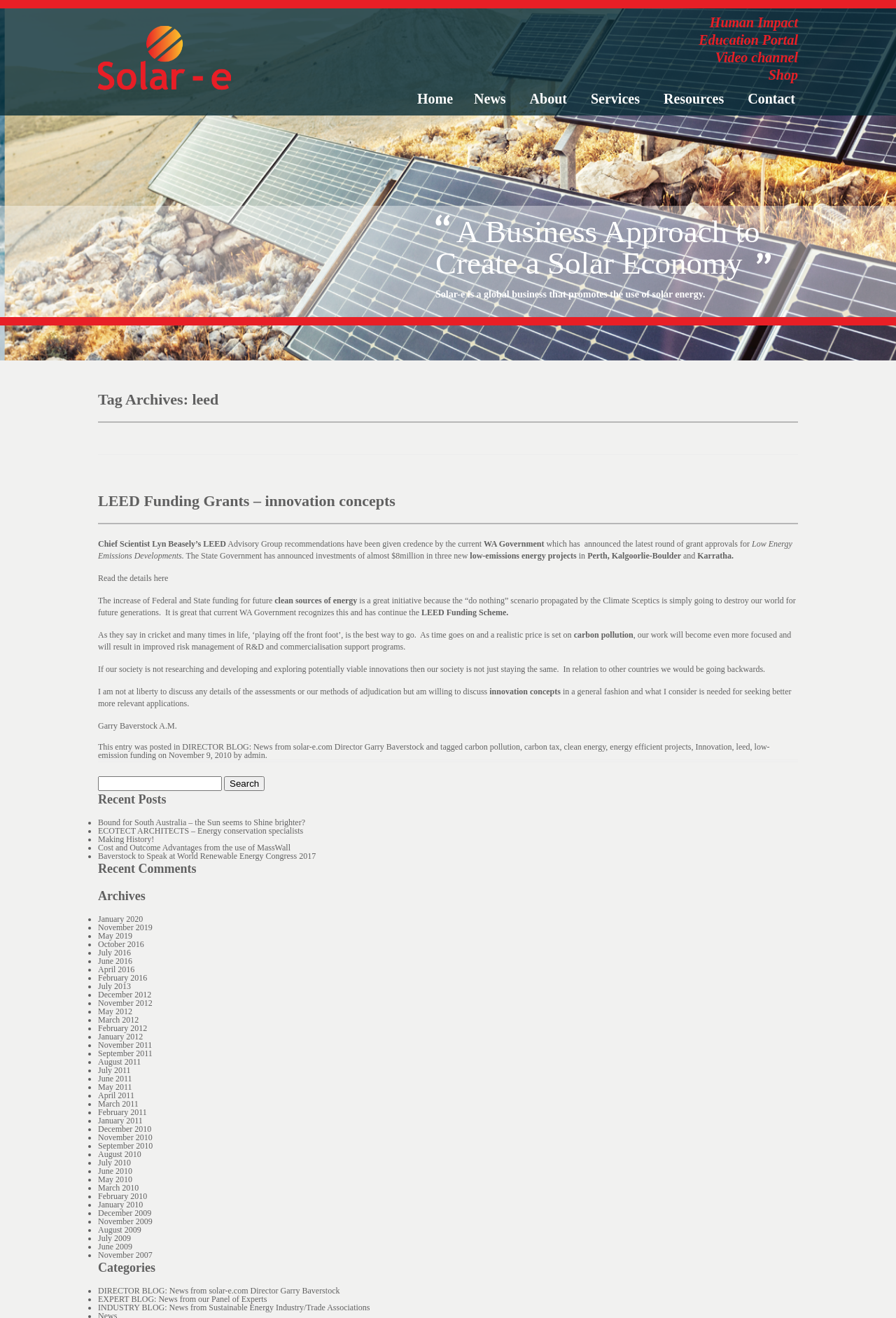Extract the bounding box coordinates for the UI element described by the text: "June 2016". The coordinates should be in the form of [left, top, right, bottom] with values between 0 and 1.

[0.109, 0.725, 0.148, 0.733]